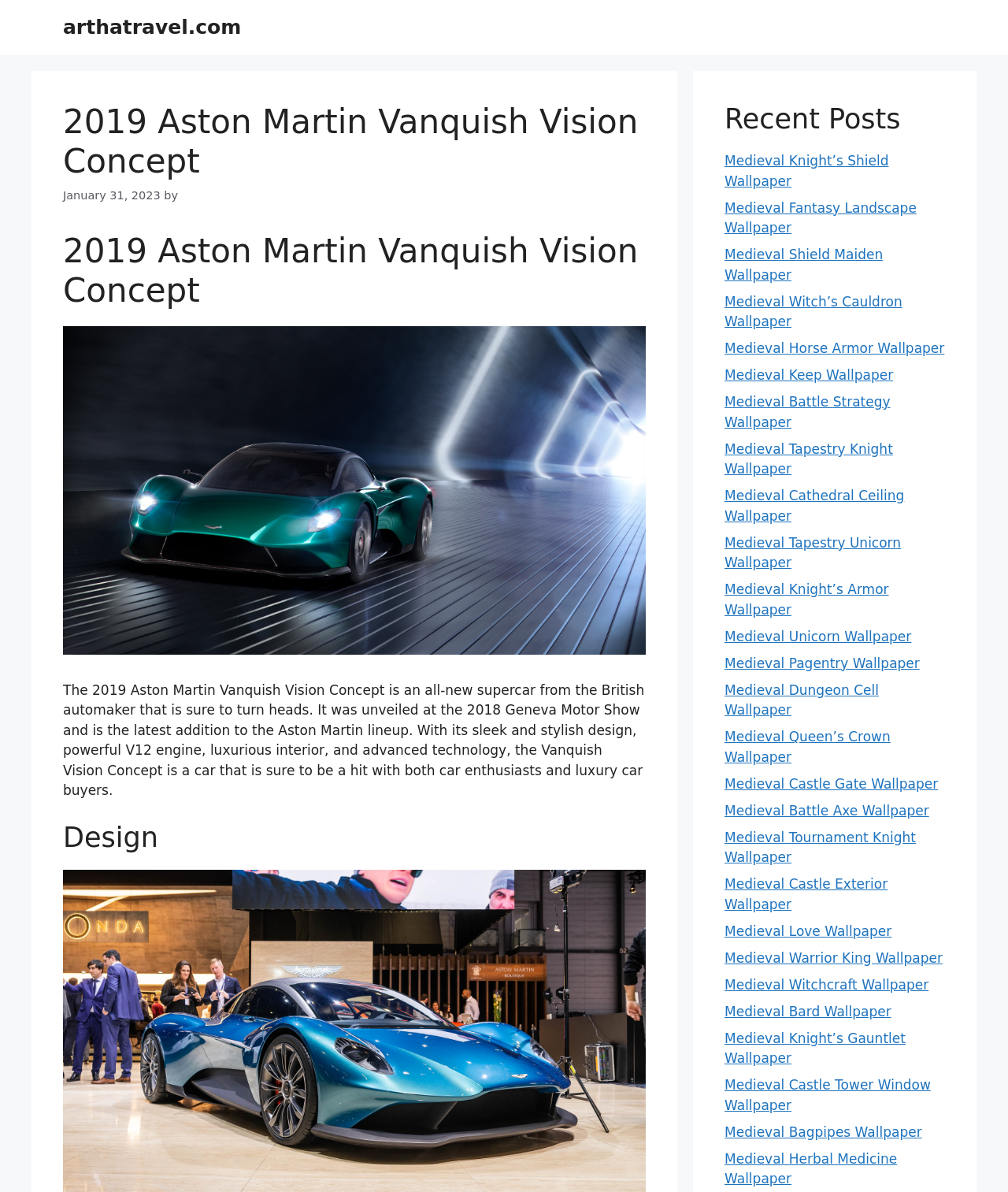Observe the image and answer the following question in detail: What is the type of engine in the car concept?

I found the answer by reading the text under the image of the car concept, which mentions that the car has a 'powerful V12 engine'.